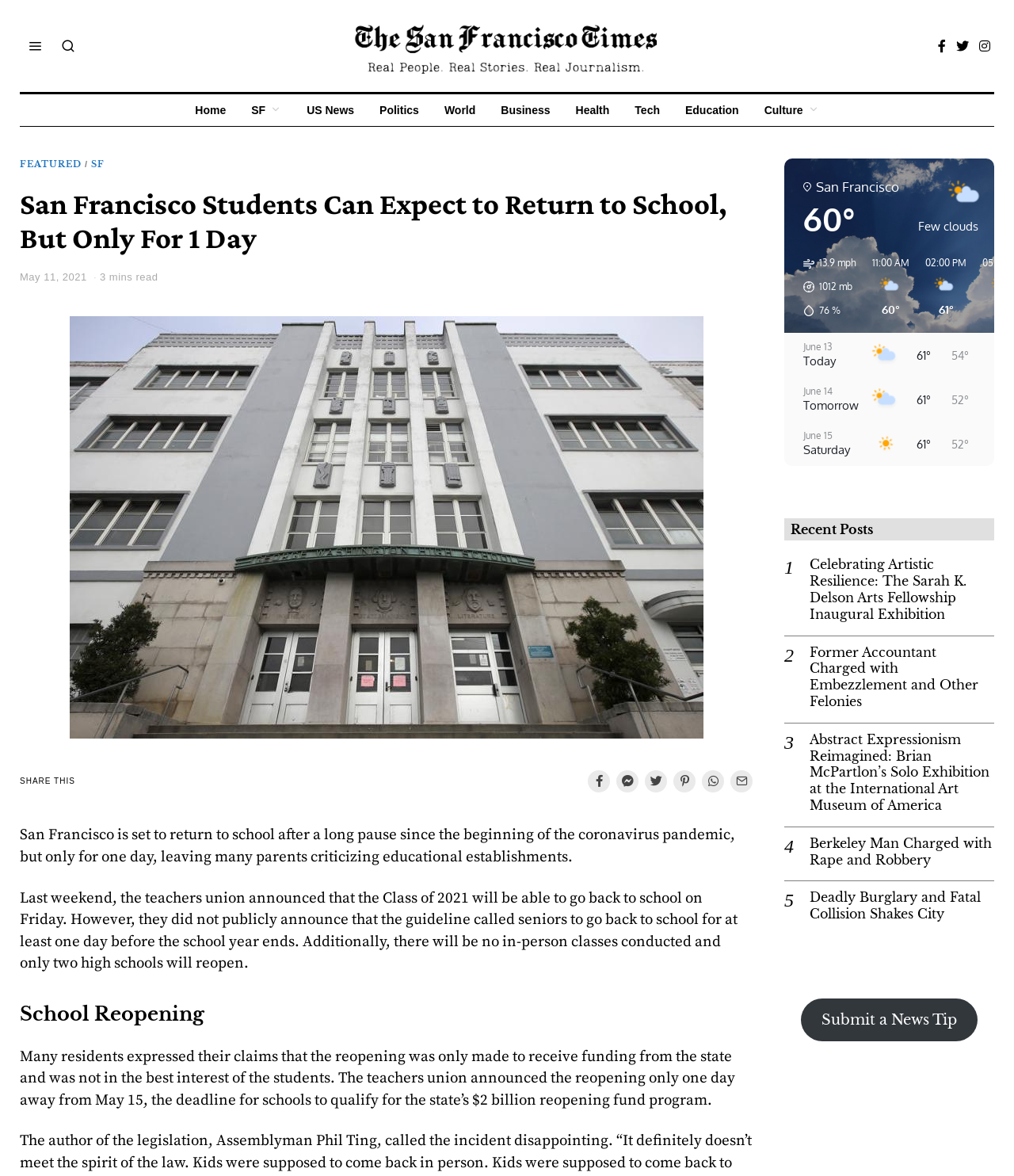Please indicate the bounding box coordinates for the clickable area to complete the following task: "check current work focus". The coordinates should be specified as four float numbers between 0 and 1, i.e., [left, top, right, bottom].

None